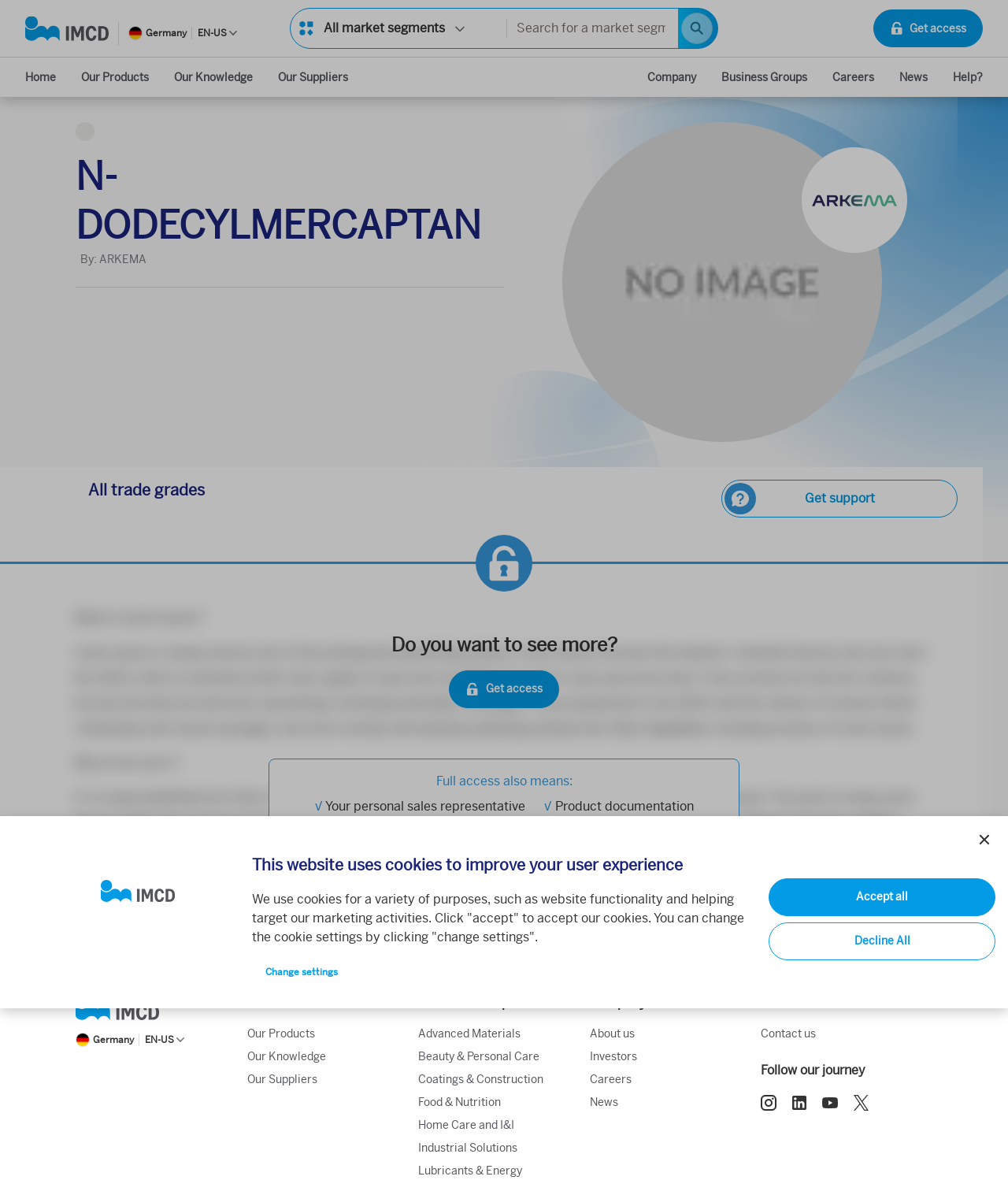Could you highlight the region that needs to be clicked to execute the instruction: "Get support from ARKEMA"?

[0.716, 0.407, 0.95, 0.439]